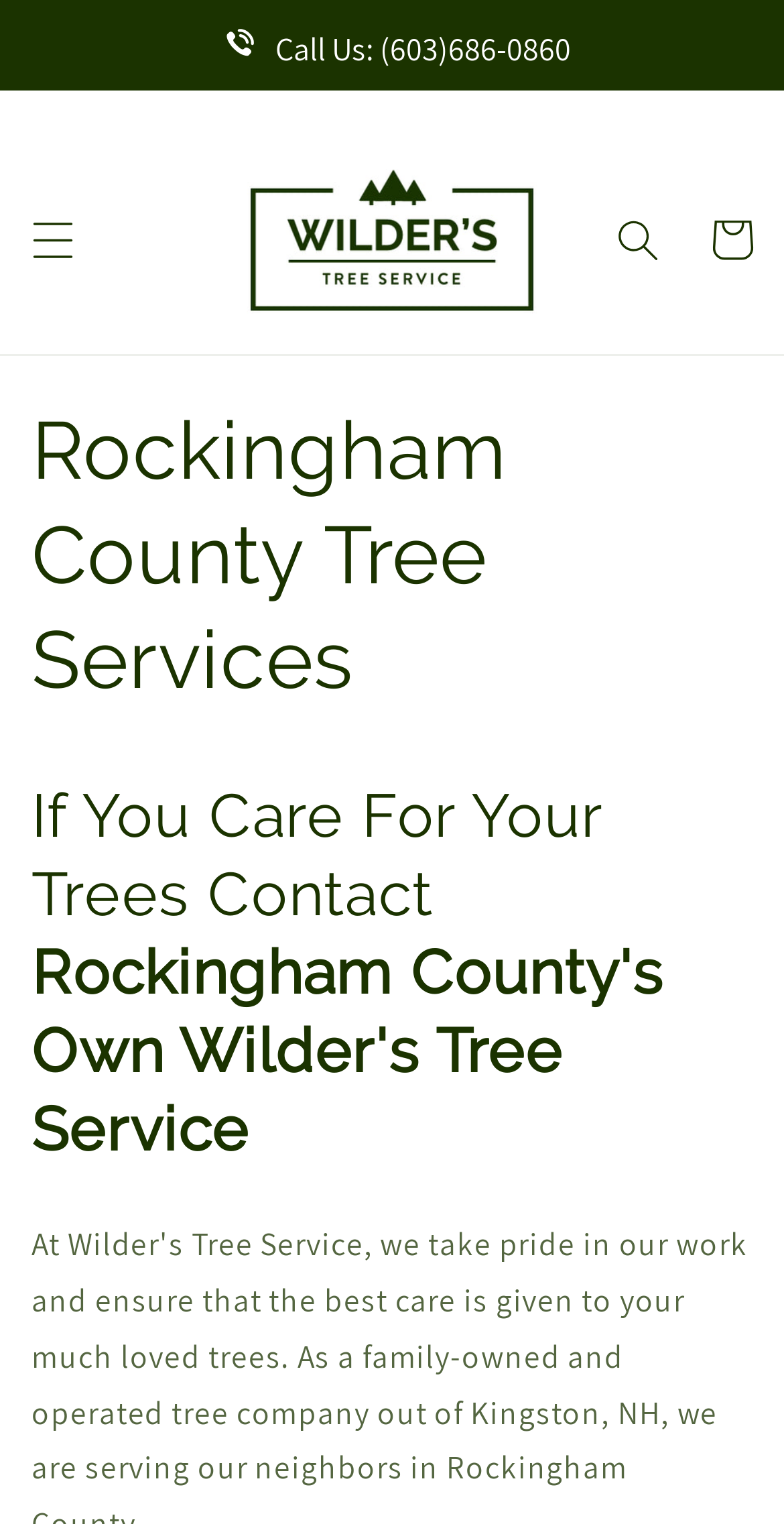Convey a detailed summary of the webpage, mentioning all key elements.

The webpage is about Wilder's Tree Service, a tree service company in Rockingham County. At the top left corner, there is a phone number button "Call Us: (603)686-0860" with a small phone icon next to it. Below the phone number button, there is a menu button labeled "Menu" that expands to a menu drawer when clicked.

To the right of the phone number button, there is a link to the company's name "Wilder's Tree Service" with a corresponding image. On the top right corner, there is a search button and a cart link.

The main content of the webpage is divided into two sections. The first section has a heading "Rockingham County Tree Services" and the second section has a heading "If You Care For Your Trees Contact Rockingham County's Own Wilder's Tree Service", which summarizes the company's mission and services.